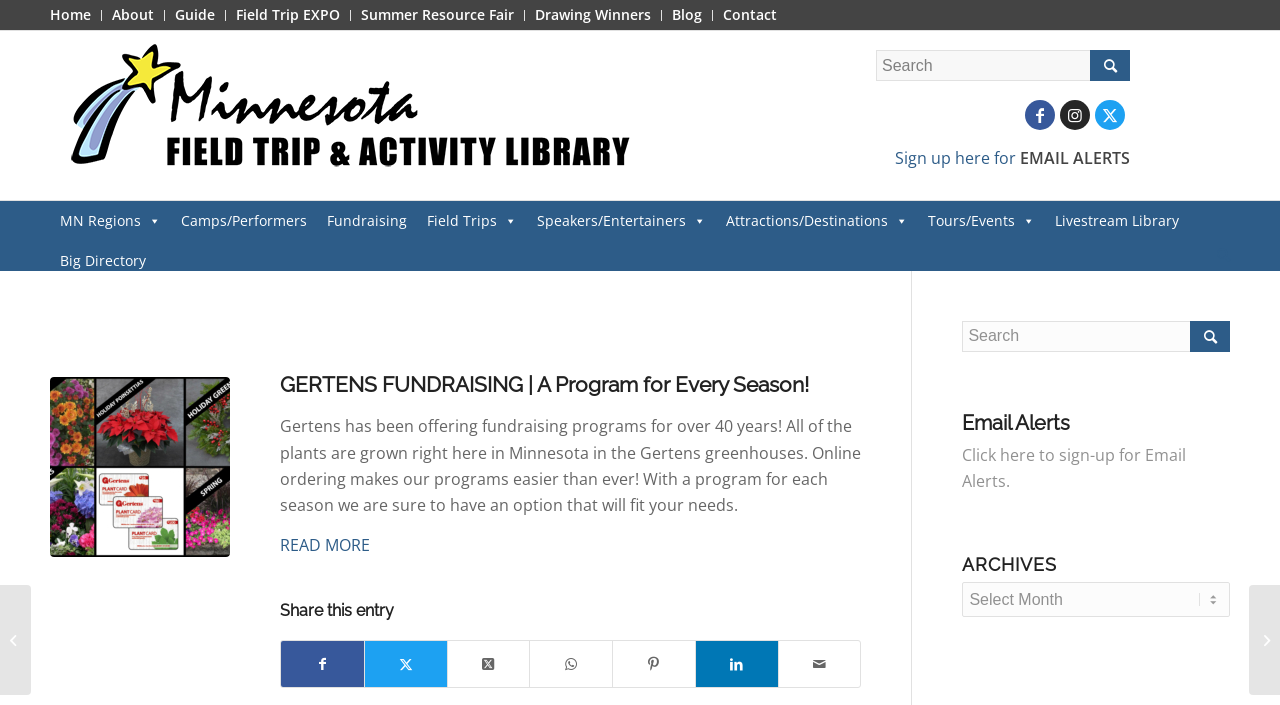Can you find the bounding box coordinates of the area I should click to execute the following instruction: "Search for something"?

[0.684, 0.071, 0.883, 0.115]